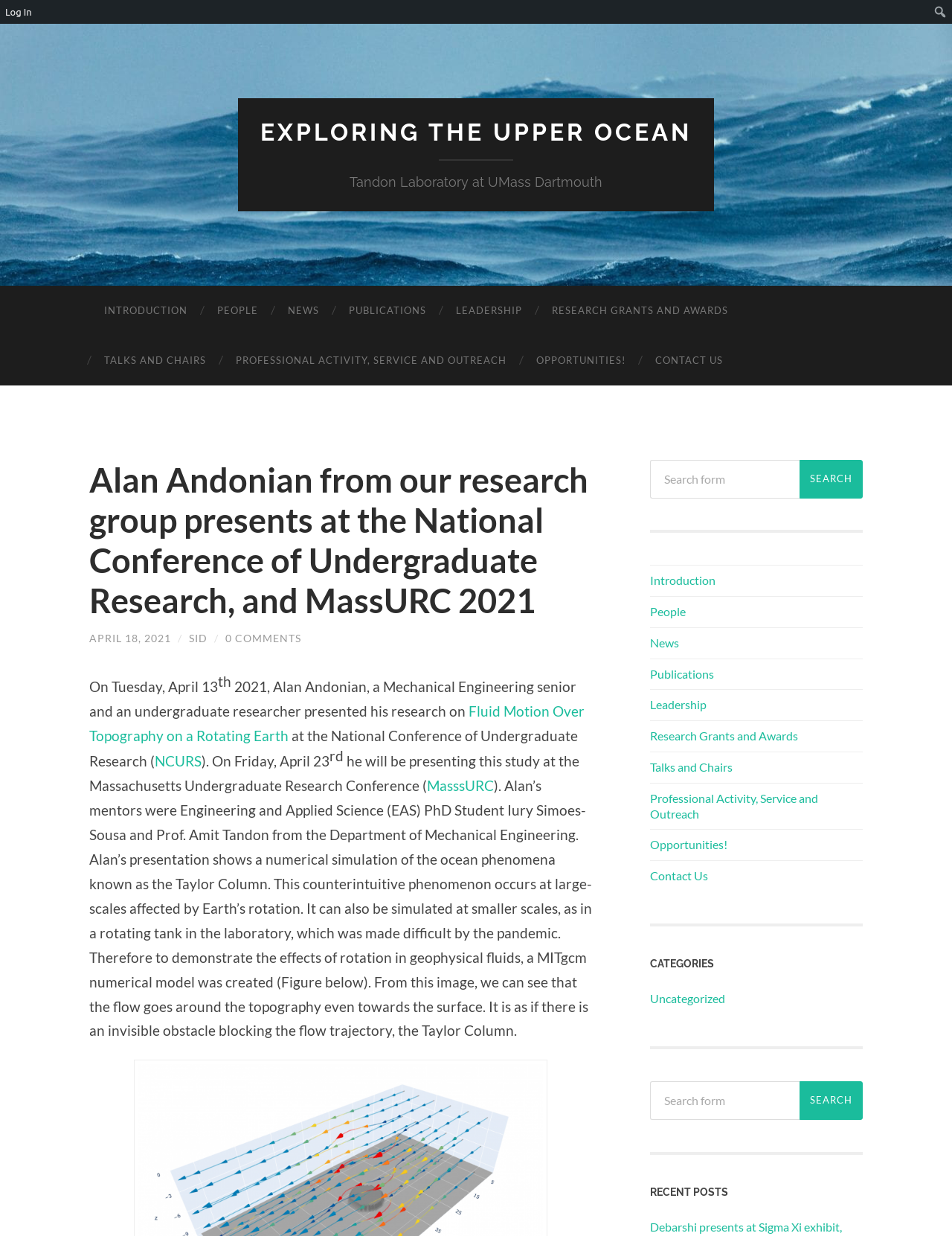What is the topic of Alan Andonian's presentation?
Using the image as a reference, deliver a detailed and thorough answer to the question.

I found the answer by reading the text that describes Alan Andonian's presentation, which mentions that he presented his research on 'Fluid Motion Over Topography on a Rotating Earth' at the National Conference of Undergraduate Research.